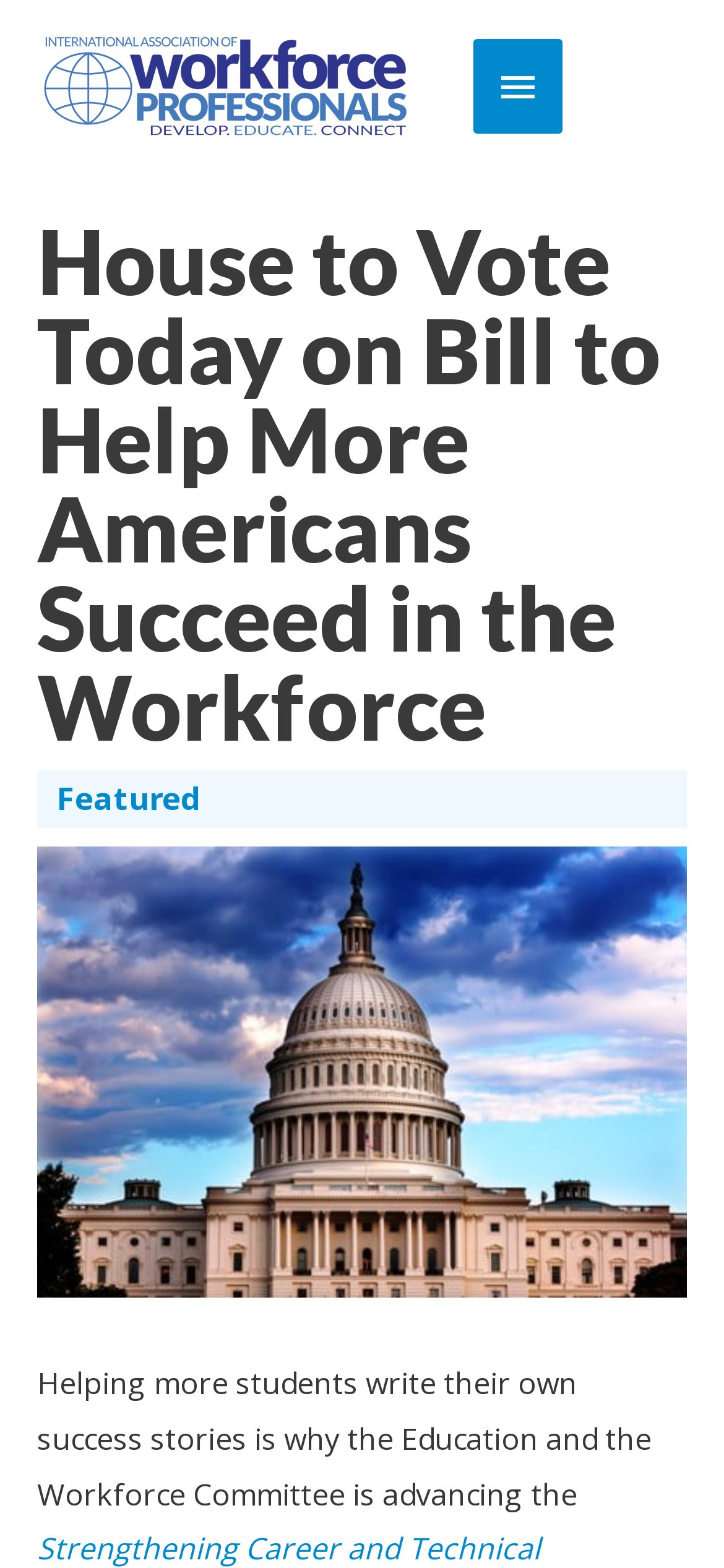What is the current status of the bill?
From the details in the image, answer the question comprehensively.

The current status of the bill can be found in the main heading of the webpage, which states 'House to Vote Today on Bill to Help More Americans Succeed in the Workforce'.